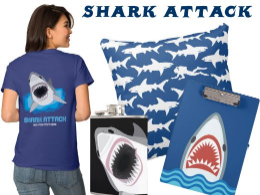Describe in detail everything you see in the image.

The image showcases a playful "Shark Attack" theme, featuring various items appealing to shark enthusiasts. On the left, a woman is wearing a blue t-shirt with a striking graphic design of a shark attacking, prominently displaying the words "SHARK ATTACK" beneath it. To the right, a decorative pillow is patterned with a repeating design of white sharks against a blue background, evoking a sense of ocean adventure. Further to the right, a clipboard and other items display a similar shark motif, reinforcing the fun and whimsical nature of the collection. This ensemble captures the spirit of beach life and is perfect for those who love marine life or enjoy humor centered around sharks.